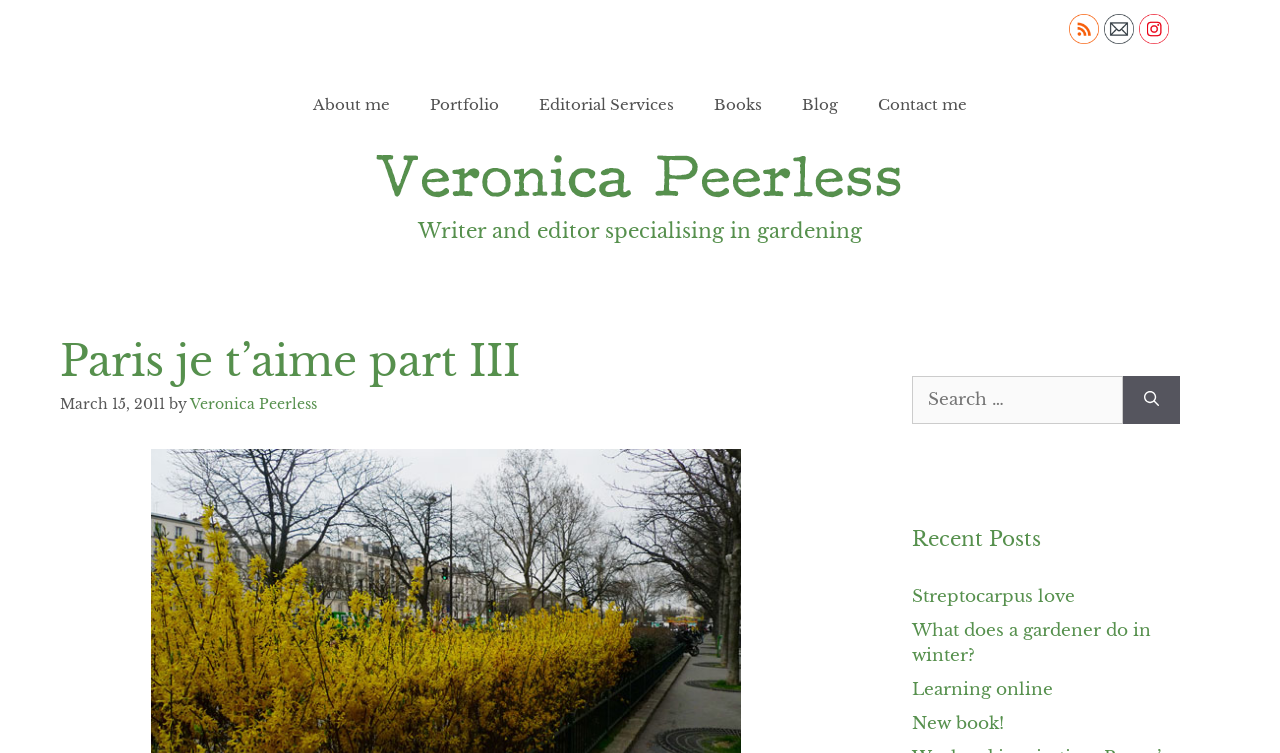Based on the image, please respond to the question with as much detail as possible:
What is the profession of Veronica Peerless?

I inferred this answer by looking at the heading 'Writer and editor specialising in gardening' which is associated with the image and link of Veronica Peerless.